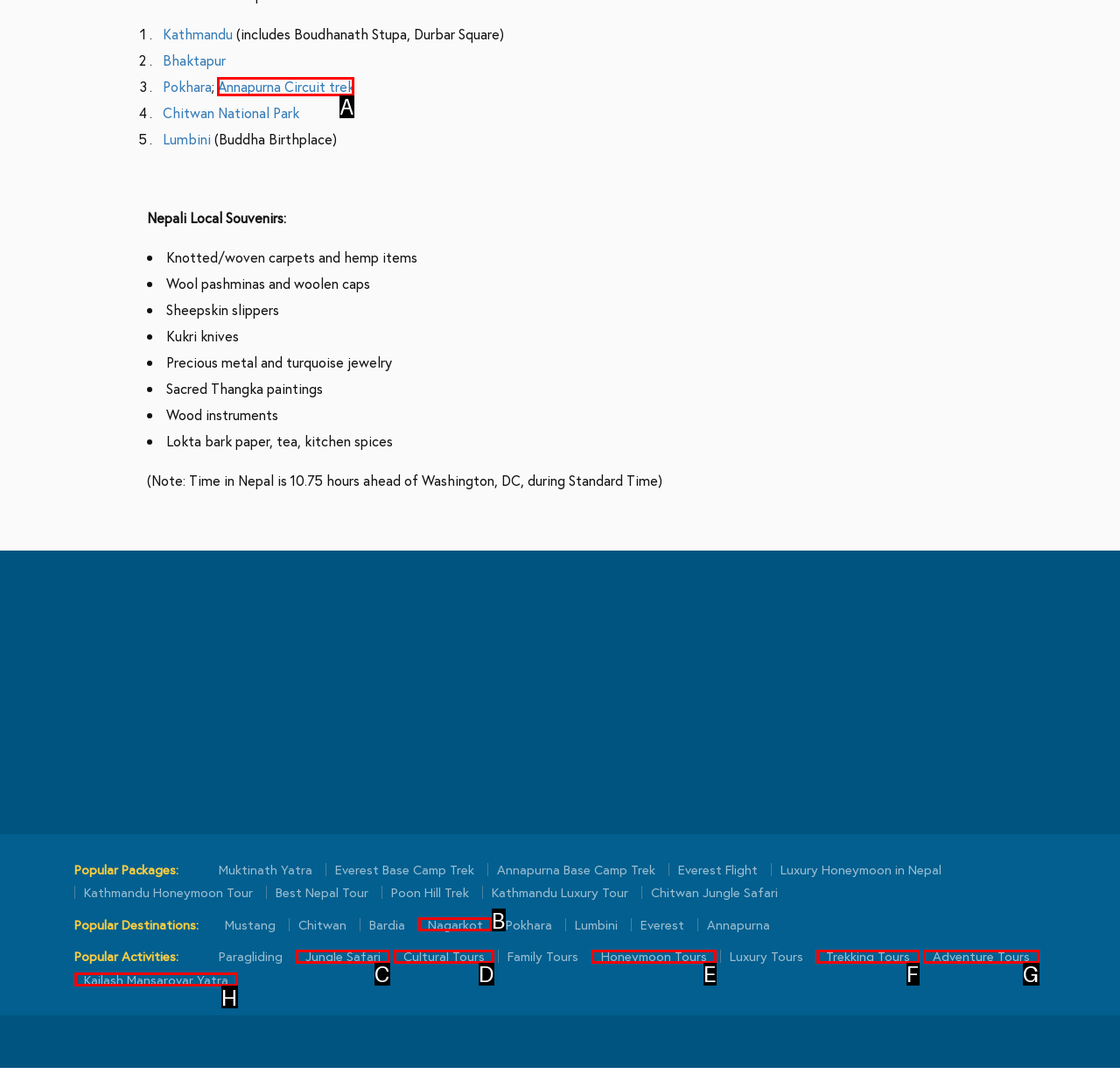Tell me which one HTML element you should click to complete the following task: View Annapurna Circuit trek
Answer with the option's letter from the given choices directly.

A